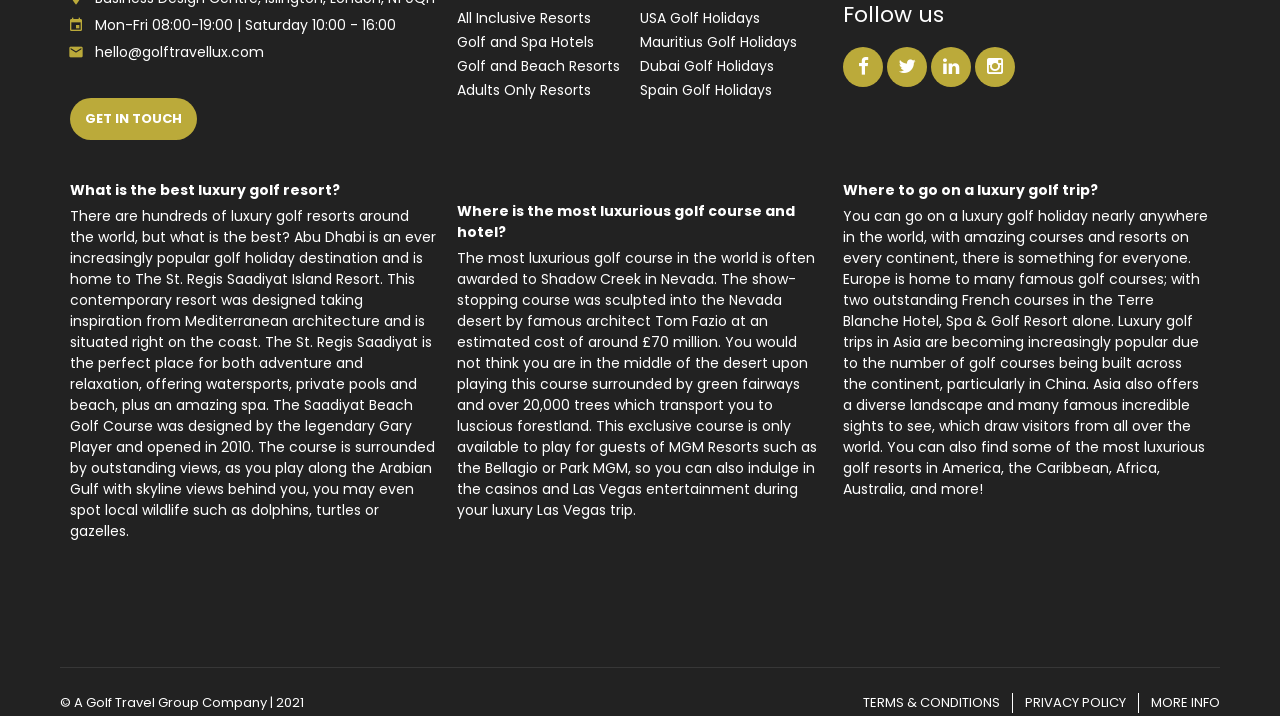Could you indicate the bounding box coordinates of the region to click in order to complete this instruction: "Check email address".

[0.074, 0.059, 0.206, 0.087]